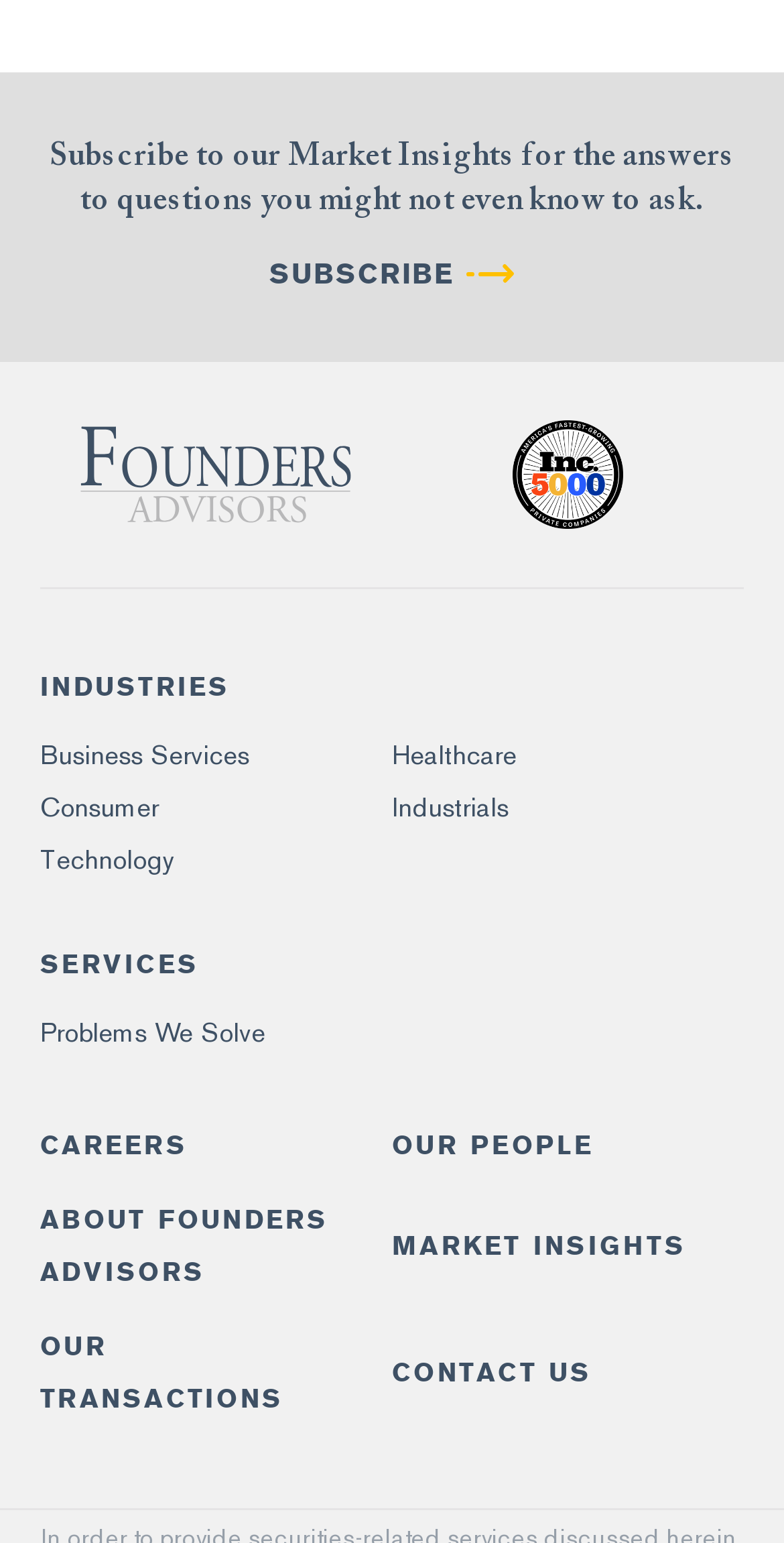Please answer the following question using a single word or phrase: What is the main call-to-action on the webpage?

Subscribe